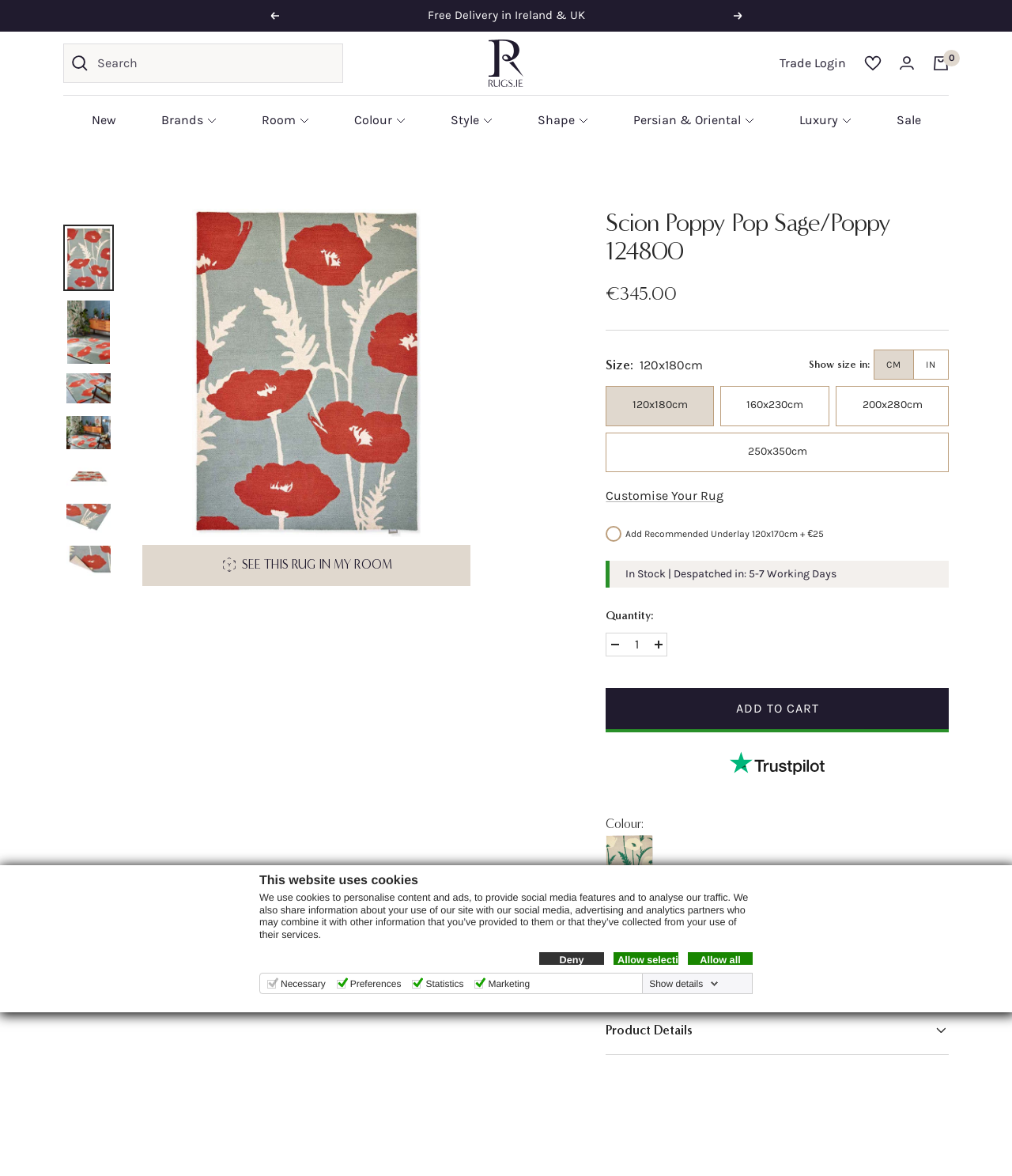Determine the bounding box coordinates of the clickable element to complete this instruction: "Select size in CM". Provide the coordinates in the format of four float numbers between 0 and 1, [left, top, right, bottom].

[0.864, 0.298, 0.902, 0.322]